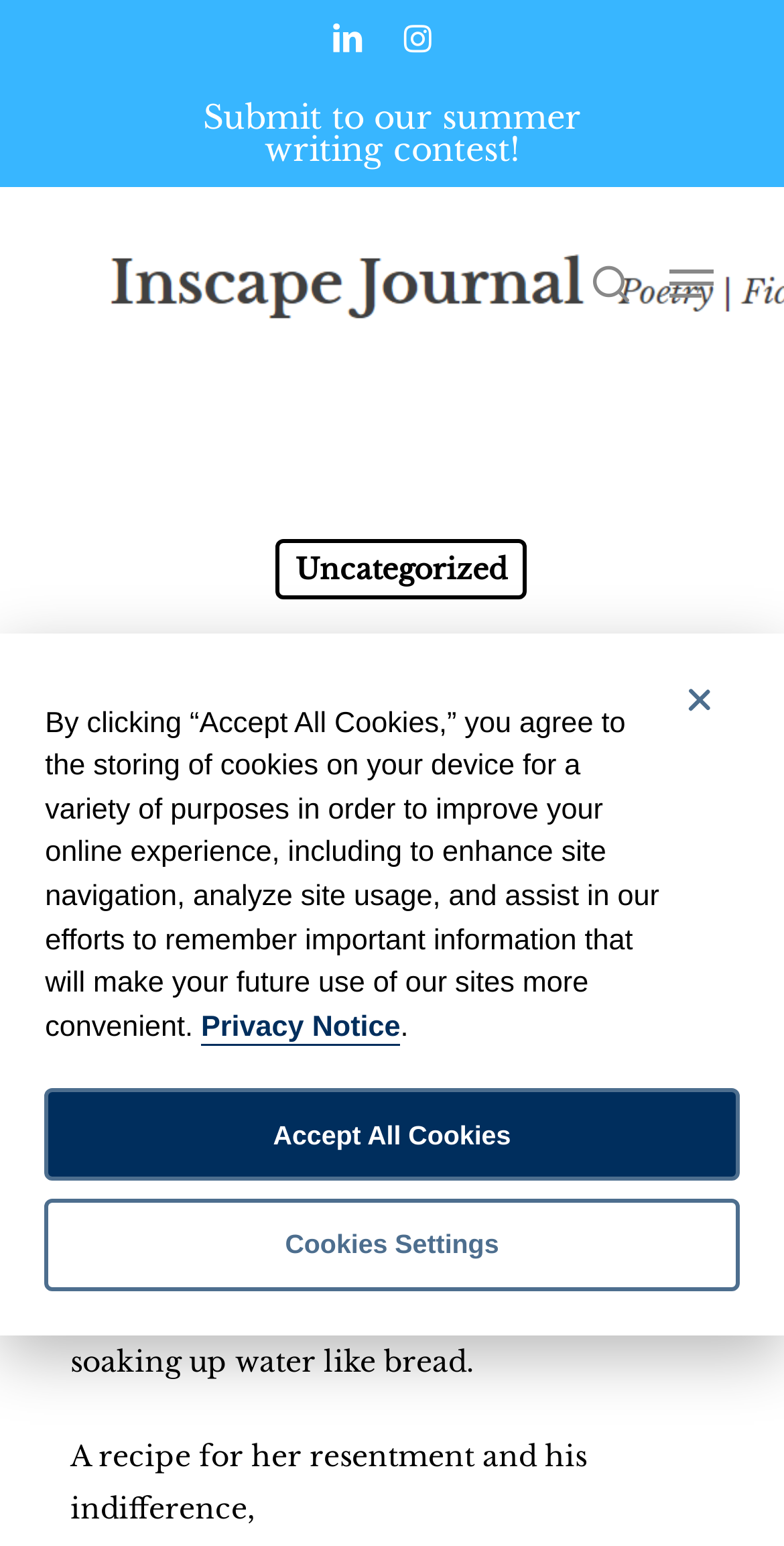From the details in the image, provide a thorough response to the question: What is the text of the first sentence of the story?

I found the first sentence of the story by looking at the StaticText elements, which are sub-elements of the main heading 'Because He Never Stopped'. The first sentence is 'She ate his hands.'.